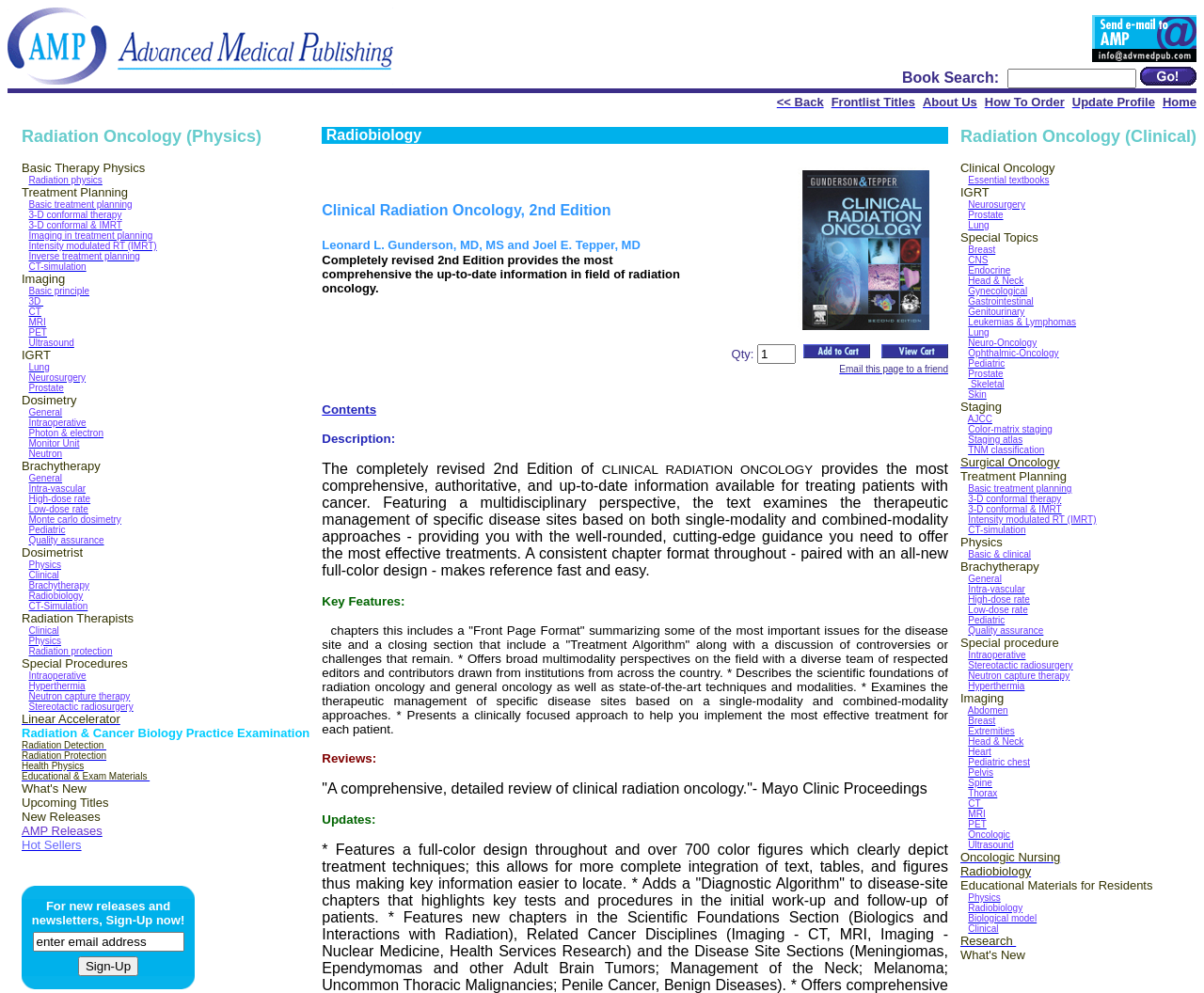Locate the bounding box coordinates of the item that should be clicked to fulfill the instruction: "Go to the home page".

[0.966, 0.094, 0.994, 0.11]